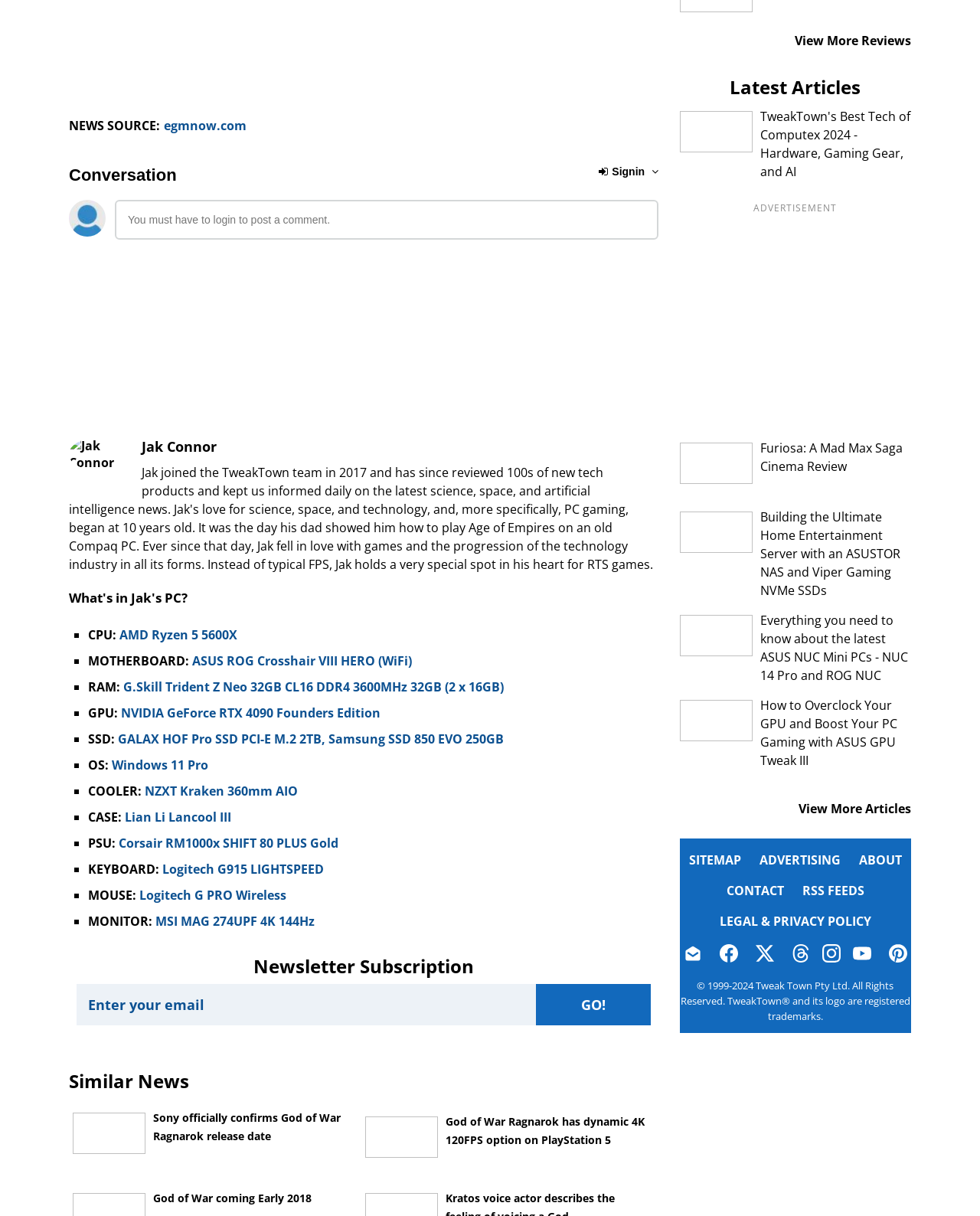Bounding box coordinates should be in the format (top-left x, top-left y, bottom-right x, bottom-right y) and all values should be floating point numbers between 0 and 1. Determine the bounding box coordinate for the UI element described as: totech

None